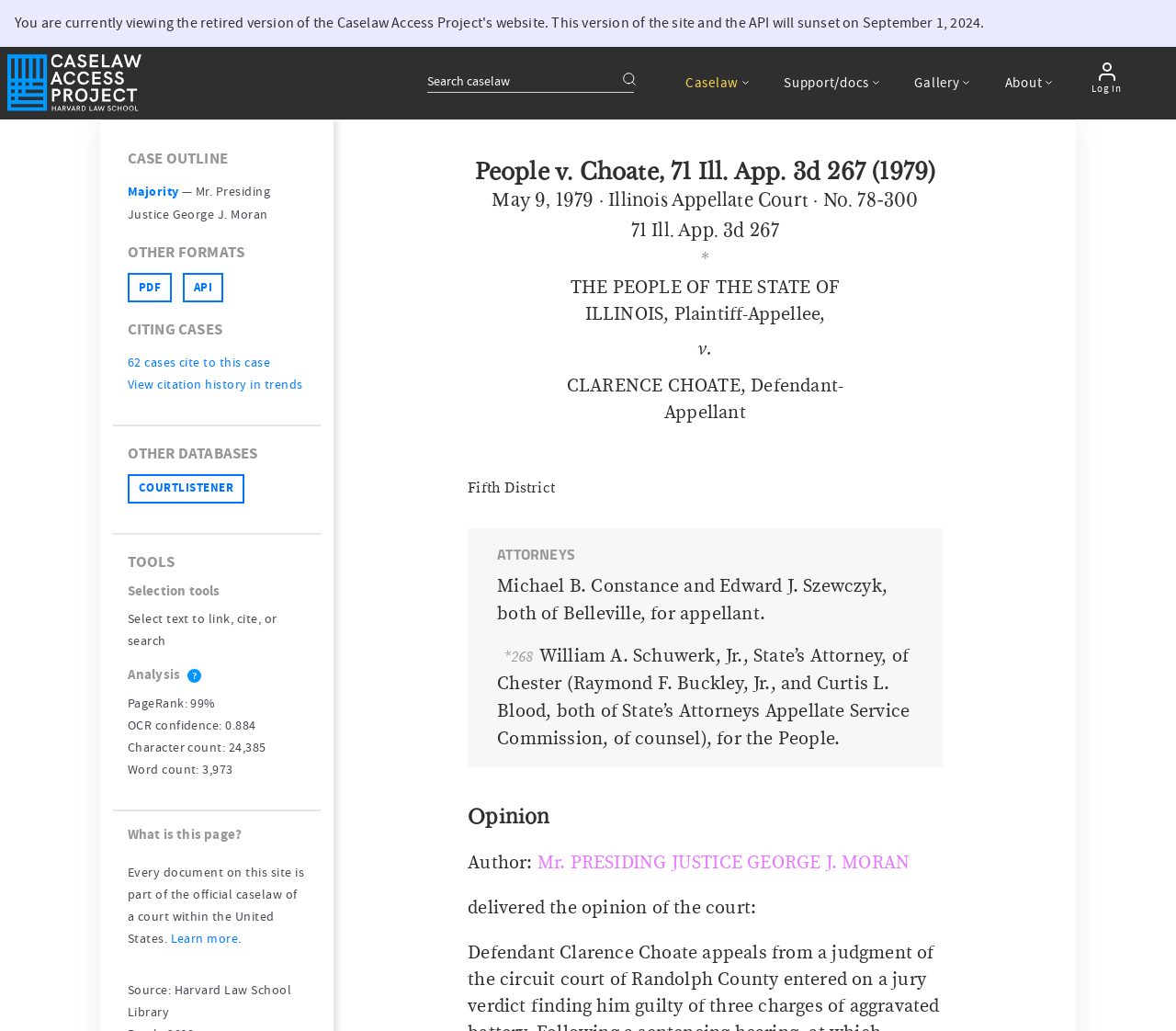Please determine the bounding box coordinates of the element's region to click in order to carry out the following instruction: "View citation history in trends". The coordinates should be four float numbers between 0 and 1, i.e., [left, top, right, bottom].

[0.108, 0.364, 0.257, 0.38]